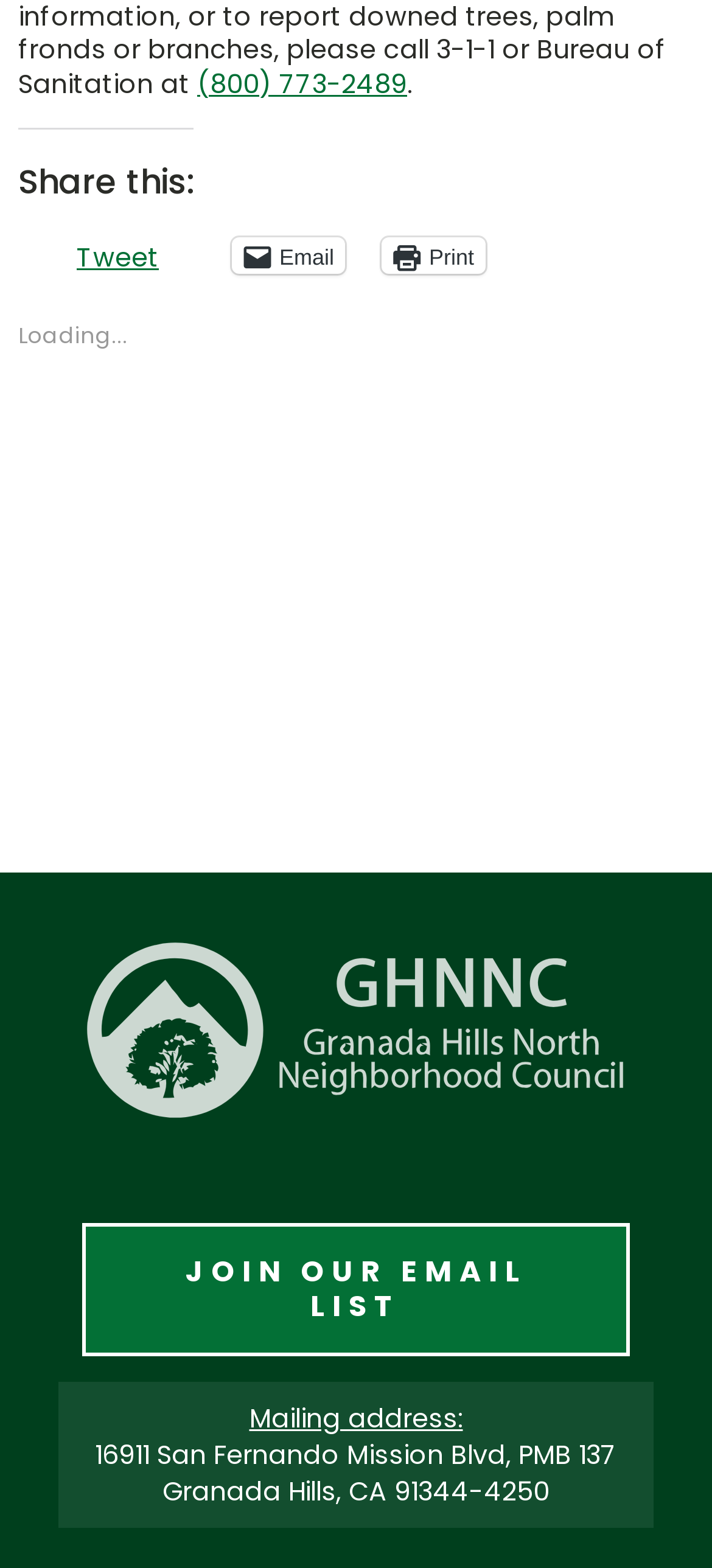Based on the image, provide a detailed response to the question:
What is the city and state of the organization's location?

The city and state of the organization's location can be found at the bottom section of the webpage, where it is displayed as a static text with the address 'Granada Hills, CA 91344-4250'.